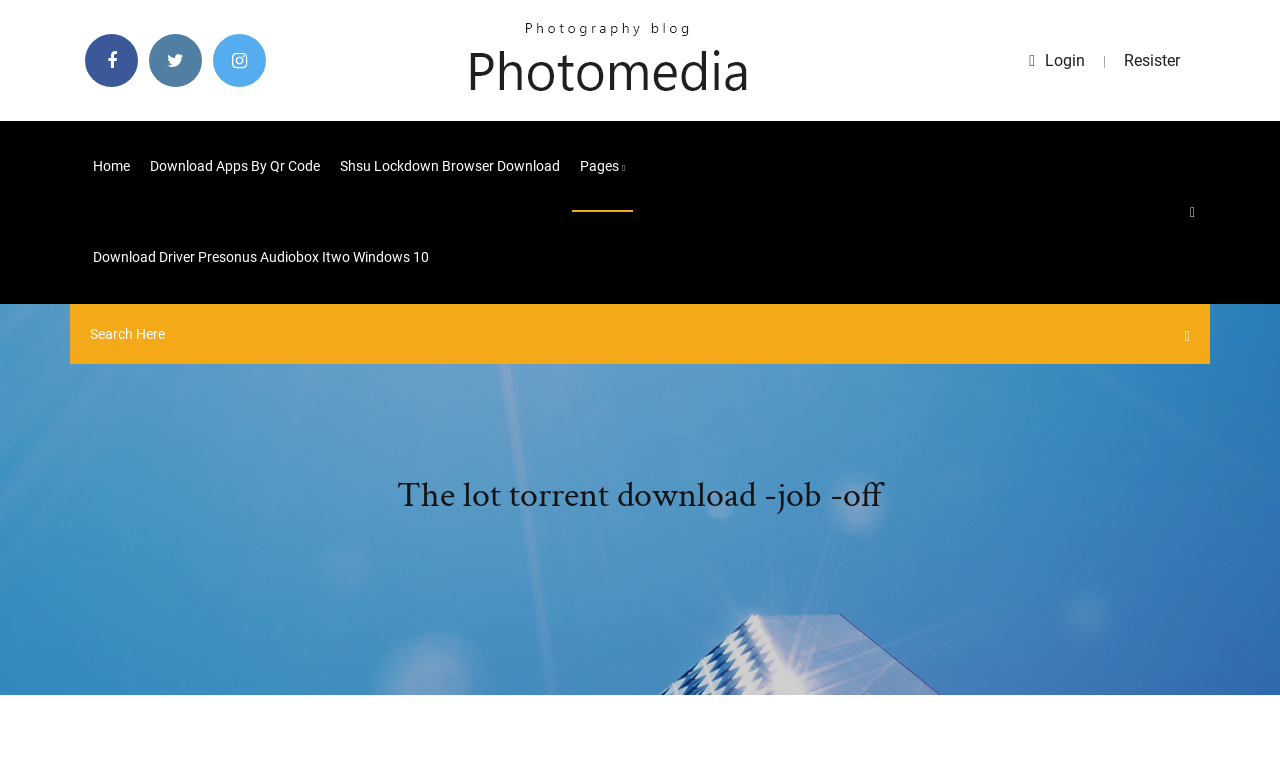Please identify the bounding box coordinates of the area I need to click to accomplish the following instruction: "Click the login button".

[0.804, 0.065, 0.848, 0.089]